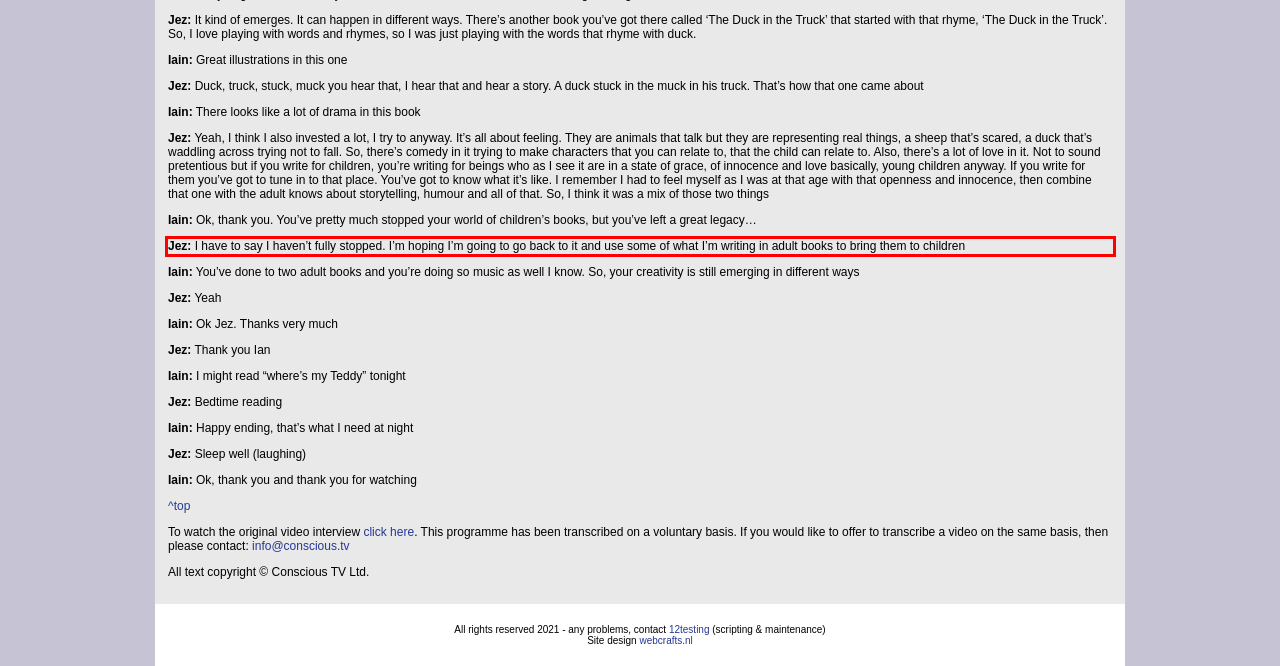You have a screenshot of a webpage with a red bounding box. Use OCR to generate the text contained within this red rectangle.

Jez: I have to say I haven’t fully stopped. I’m hoping I’m going to go back to it and use some of what I’m writing in adult books to bring them to children